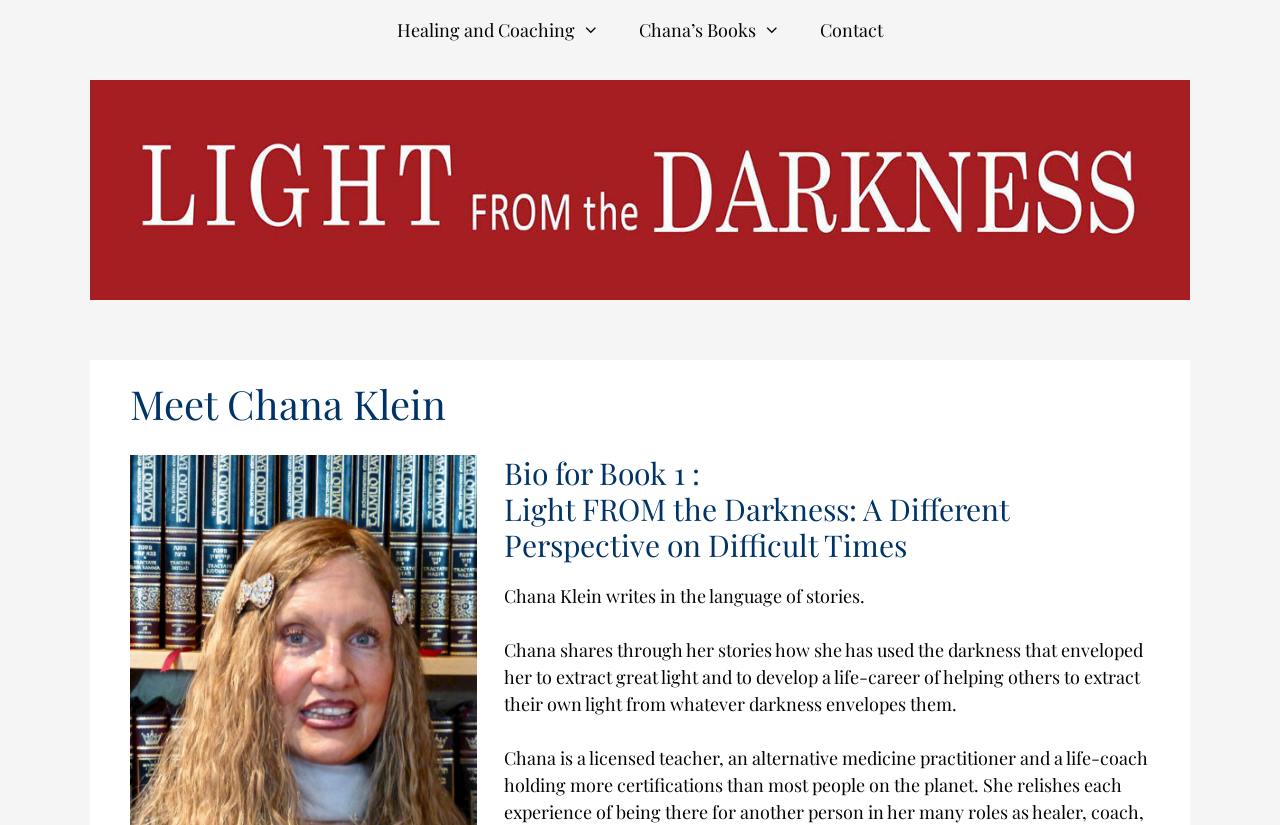What is the purpose of Chana Klein's work?
Refer to the image and provide a one-word or short phrase answer.

Helping others